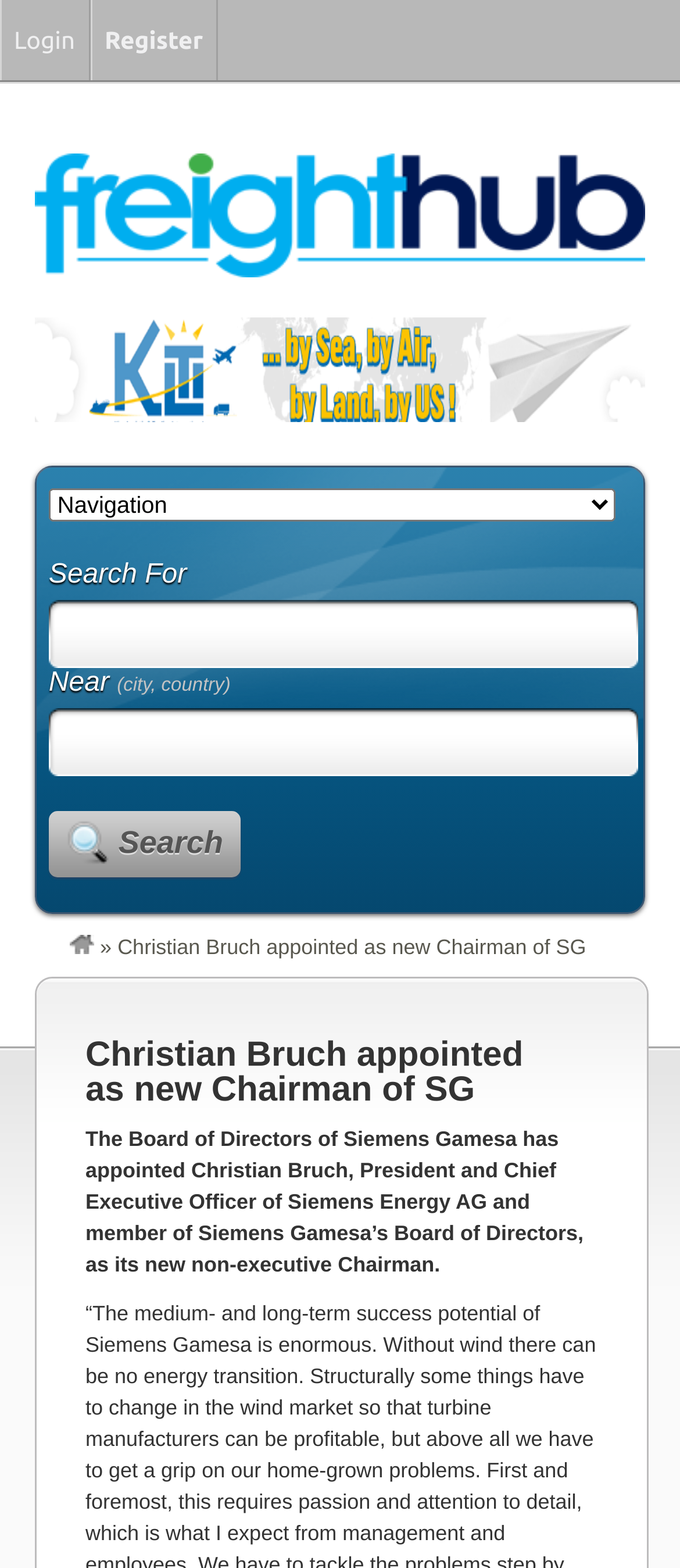Determine the bounding box coordinates of the region I should click to achieve the following instruction: "Click the Search button". Ensure the bounding box coordinates are four float numbers between 0 and 1, i.e., [left, top, right, bottom].

[0.072, 0.517, 0.354, 0.559]